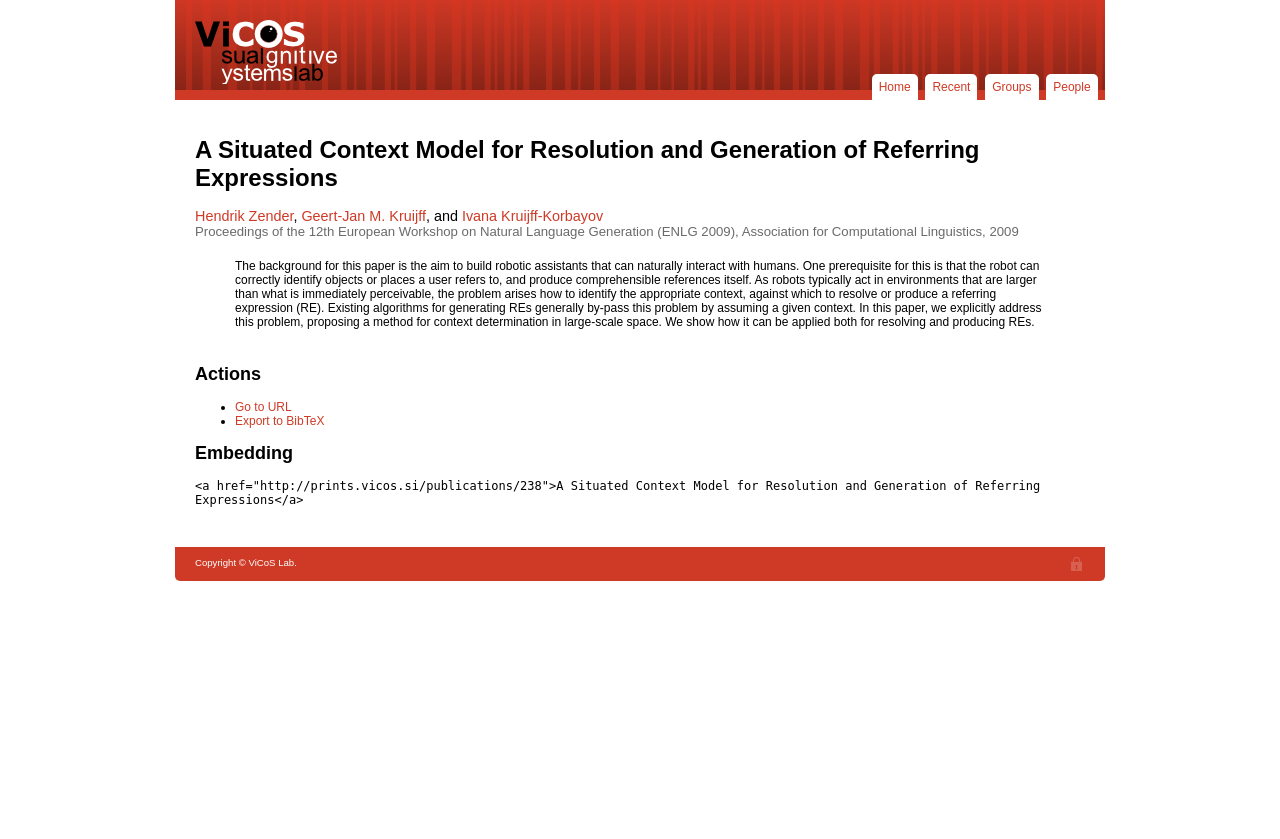What is the copyright information of the webpage?
Please provide a comprehensive answer based on the visual information in the image.

I found the copyright information of the webpage by looking at the static text element with the text 'Copyright ©' and the link with the text 'ViCoS Lab' which are located at the bottom of the webpage.